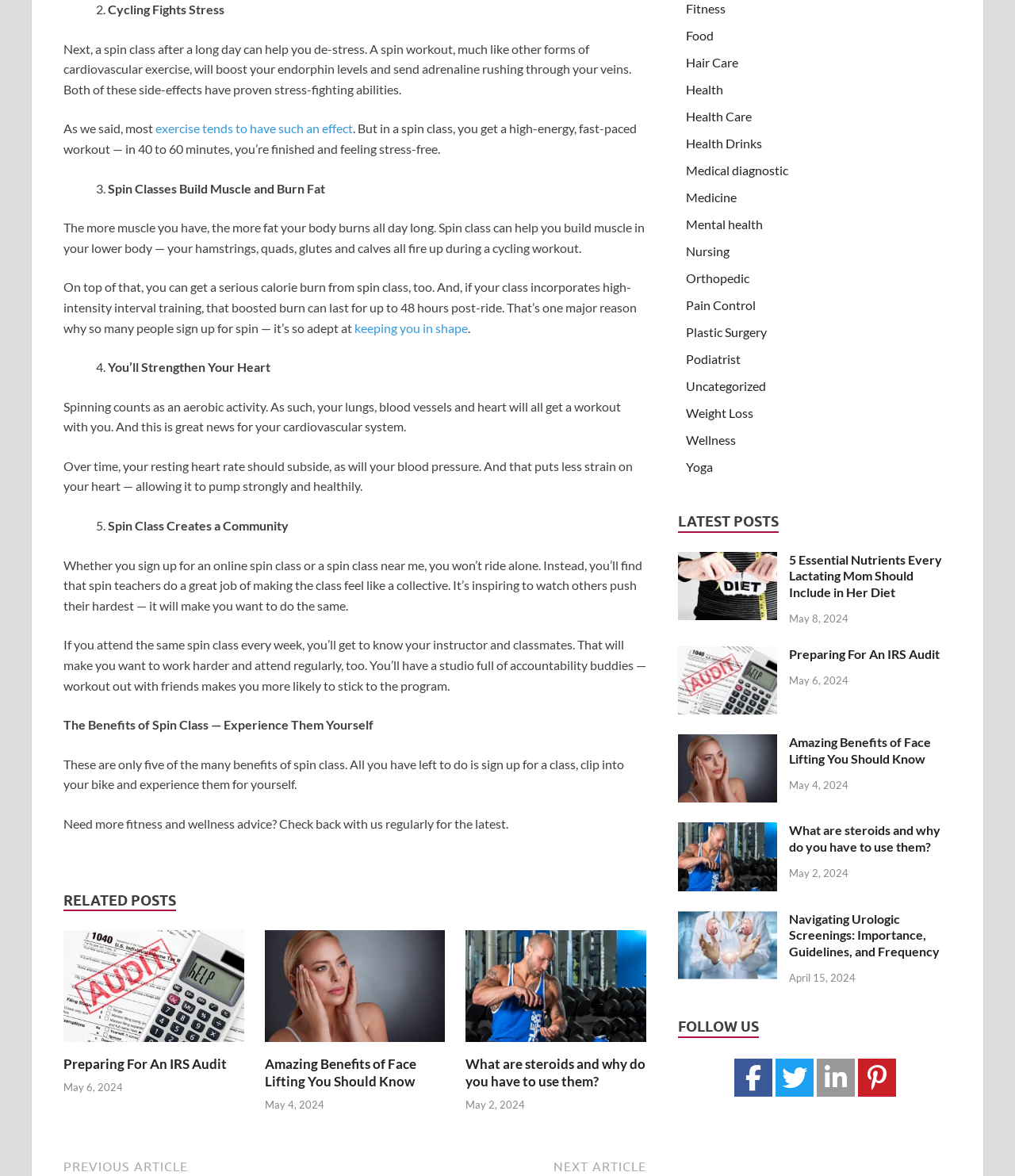Select the bounding box coordinates of the element I need to click to carry out the following instruction: "Read 'Cycling Fights Stress'".

[0.106, 0.001, 0.221, 0.014]